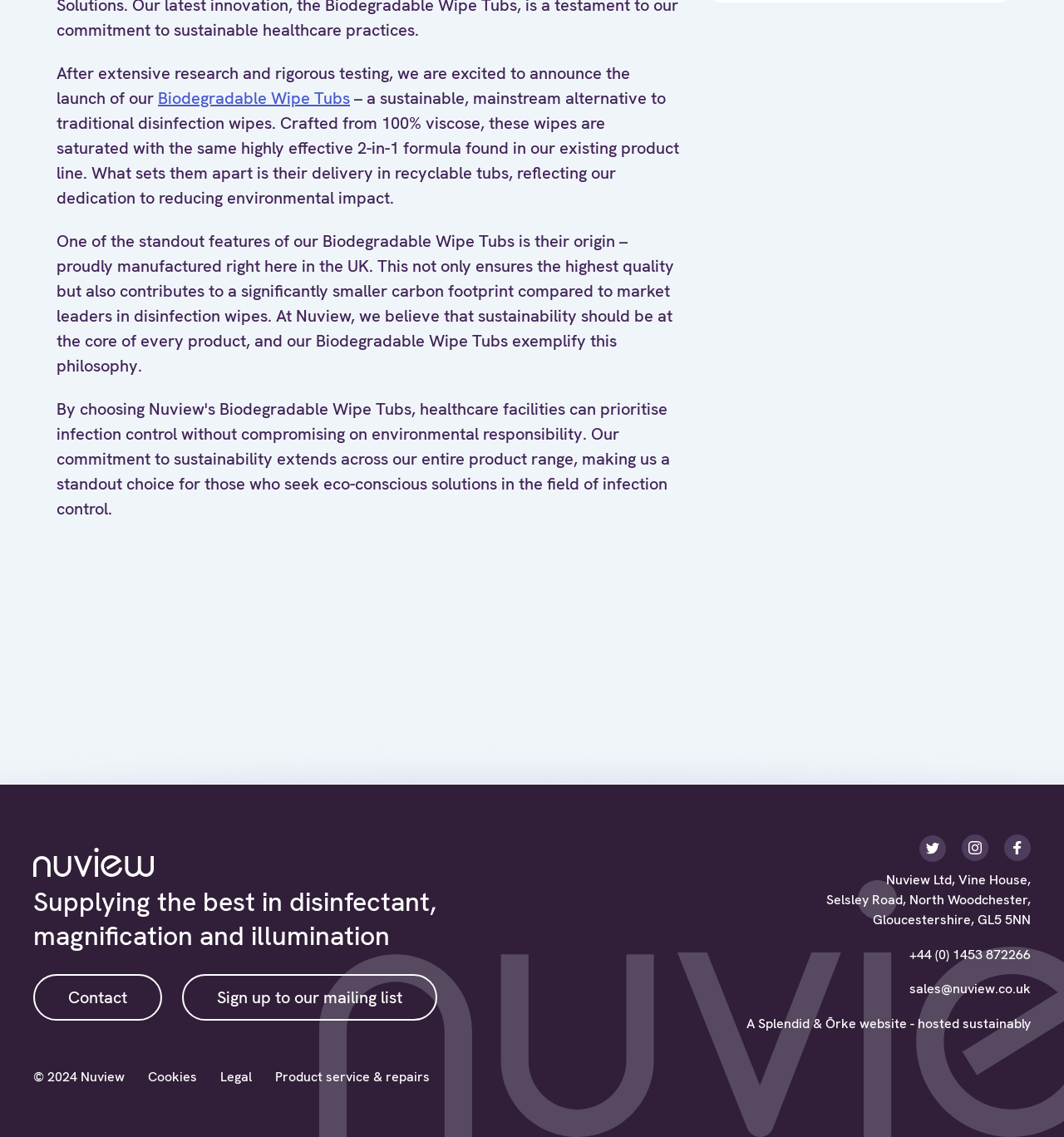Based on the provided description, "Tweet", find the bounding box of the corresponding UI element in the screenshot.

None